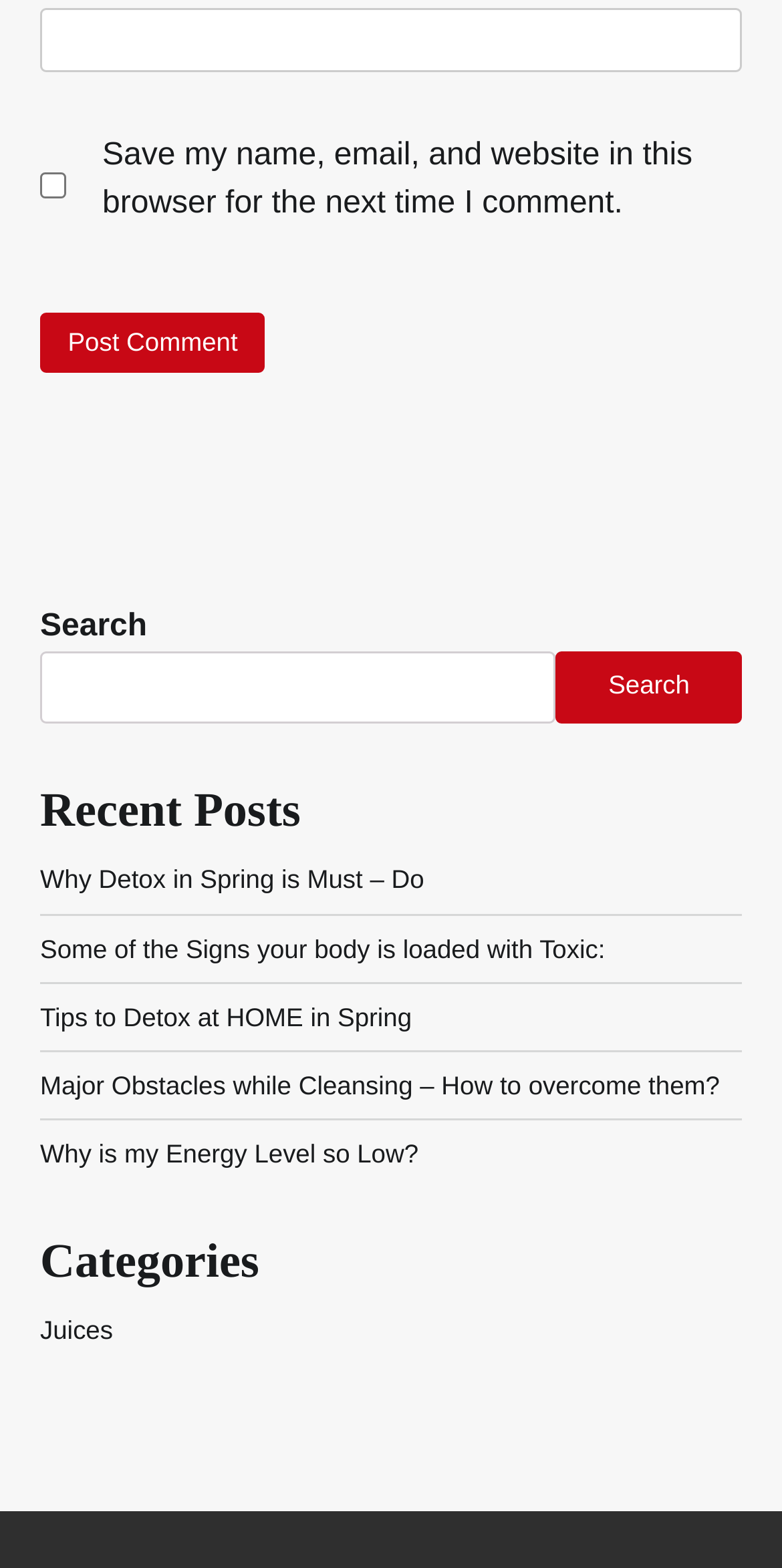Please respond to the question using a single word or phrase:
How many recent posts are listed?

5